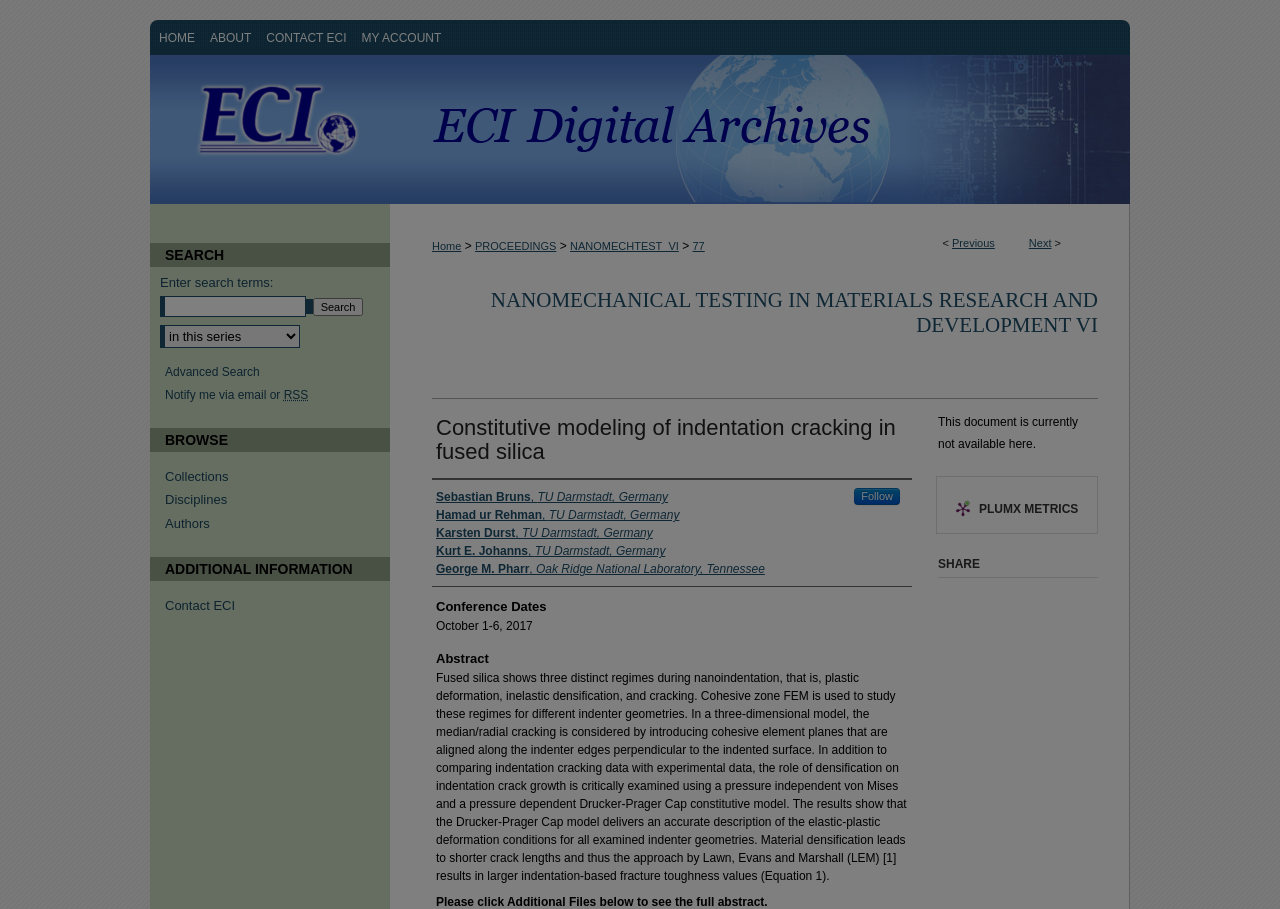Please identify the coordinates of the bounding box that should be clicked to fulfill this instruction: "Follow the author 'Sebastian Bruns'".

[0.667, 0.537, 0.703, 0.556]